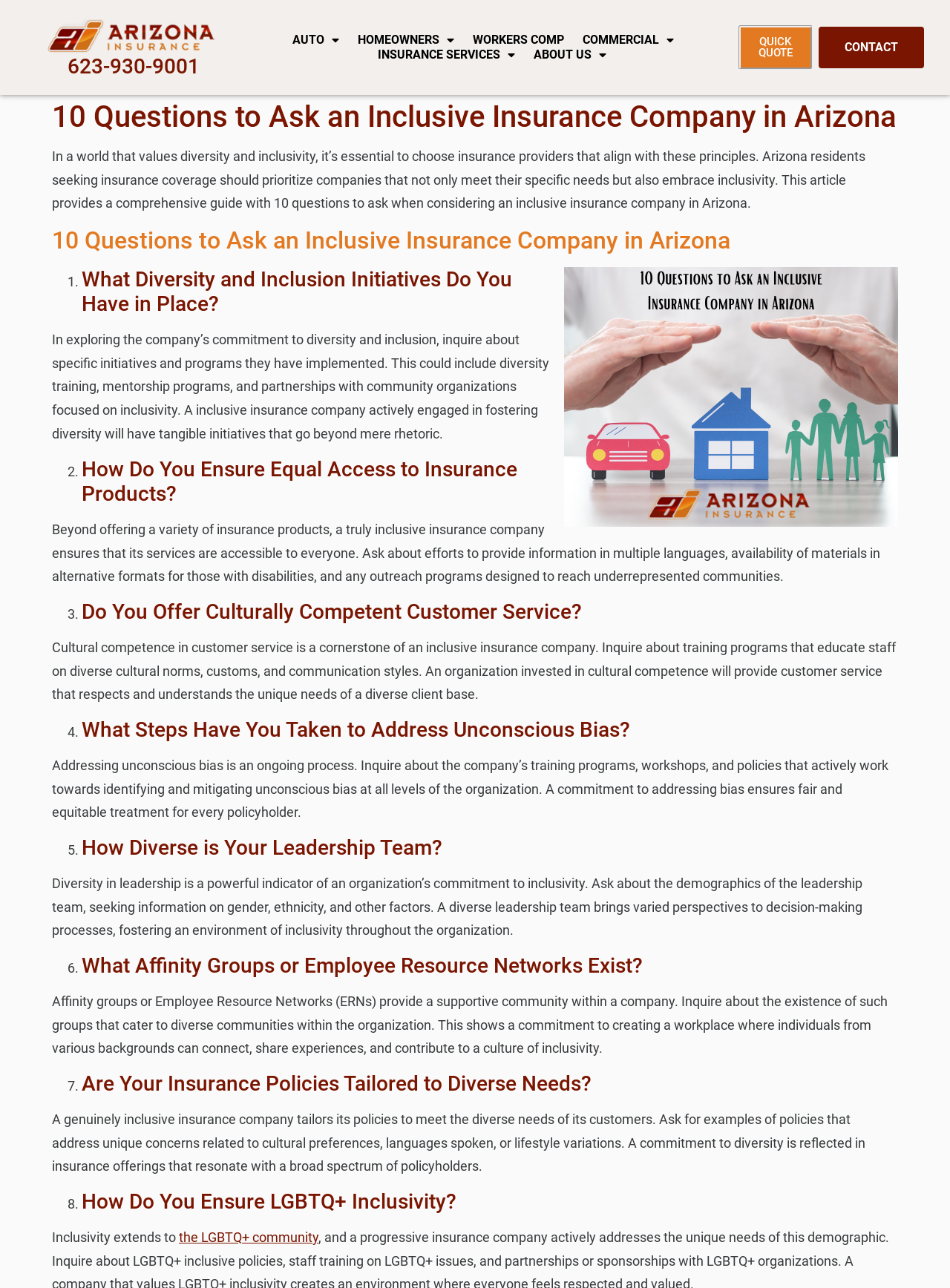Indicate the bounding box coordinates of the clickable region to achieve the following instruction: "Click the 'Arizona Insurance Homeowners Auto Business Commercial Workers Comp Trucking Company Insurance' link."

[0.05, 0.014, 0.231, 0.044]